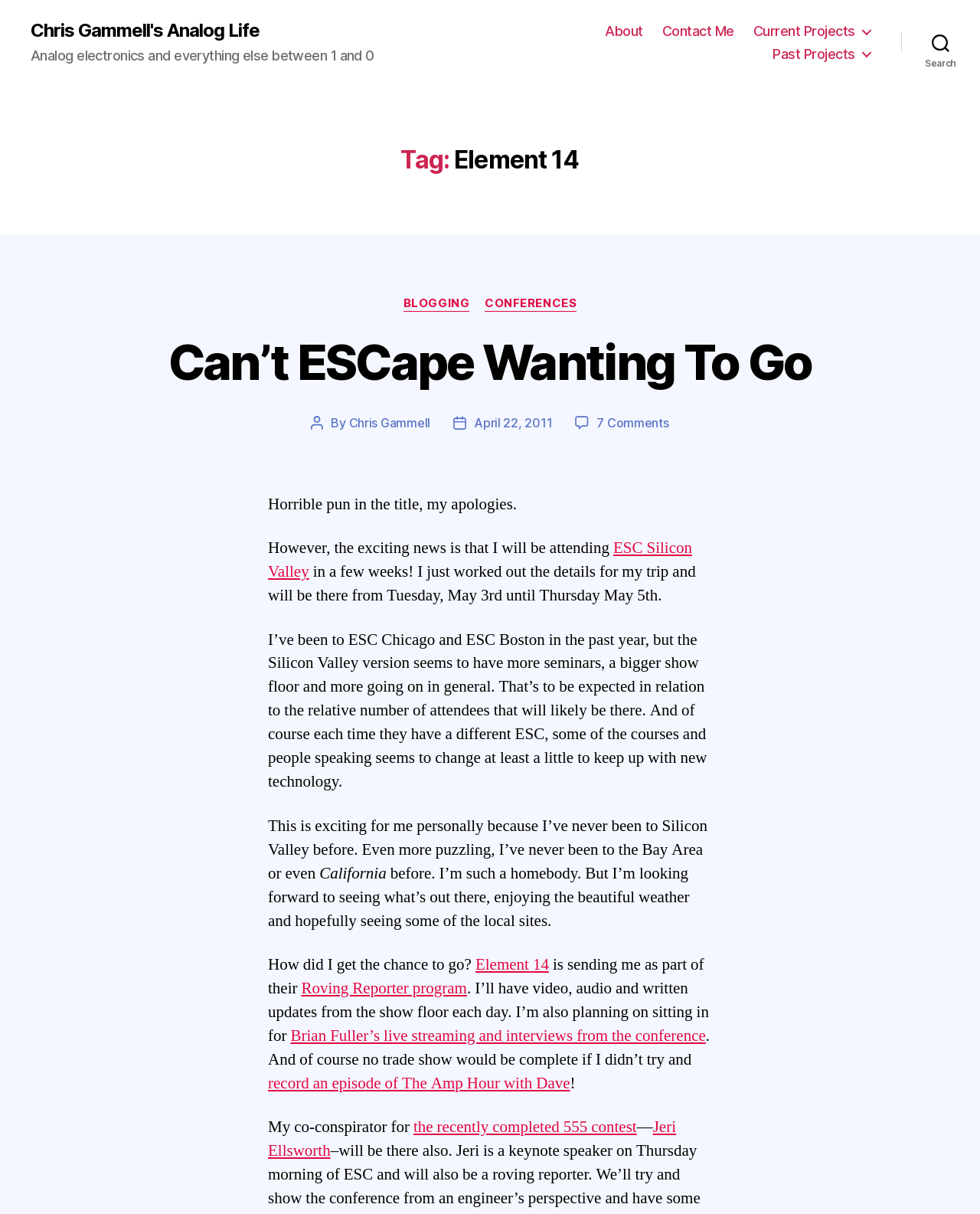Please determine the bounding box coordinates of the element to click on in order to accomplish the following task: "Visit the 'ESC Silicon Valley' website". Ensure the coordinates are four float numbers ranging from 0 to 1, i.e., [left, top, right, bottom].

[0.273, 0.443, 0.706, 0.48]